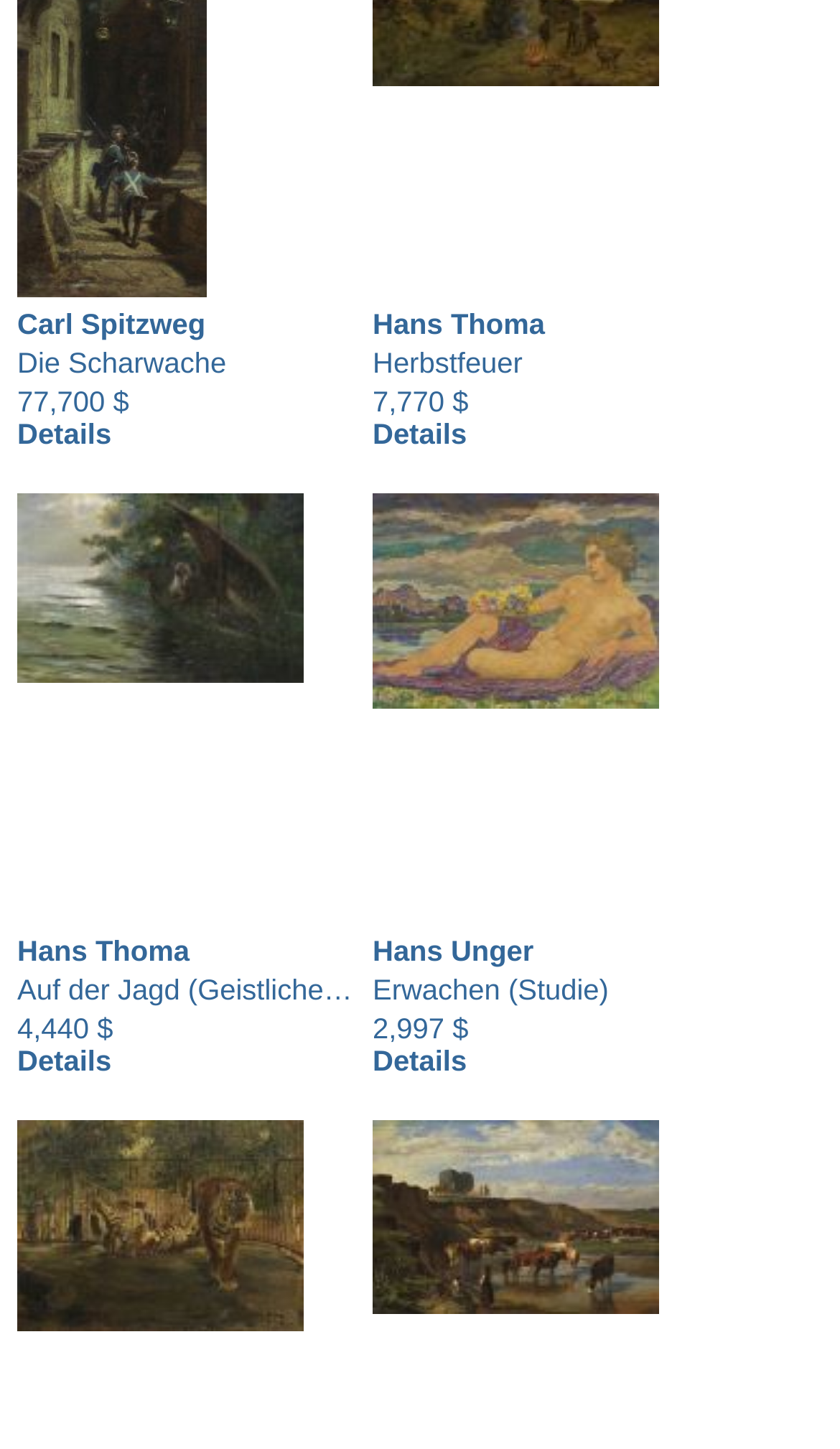What is the price of the artwork by Hans Unger?
Please provide a single word or phrase based on the screenshot.

2,997 $